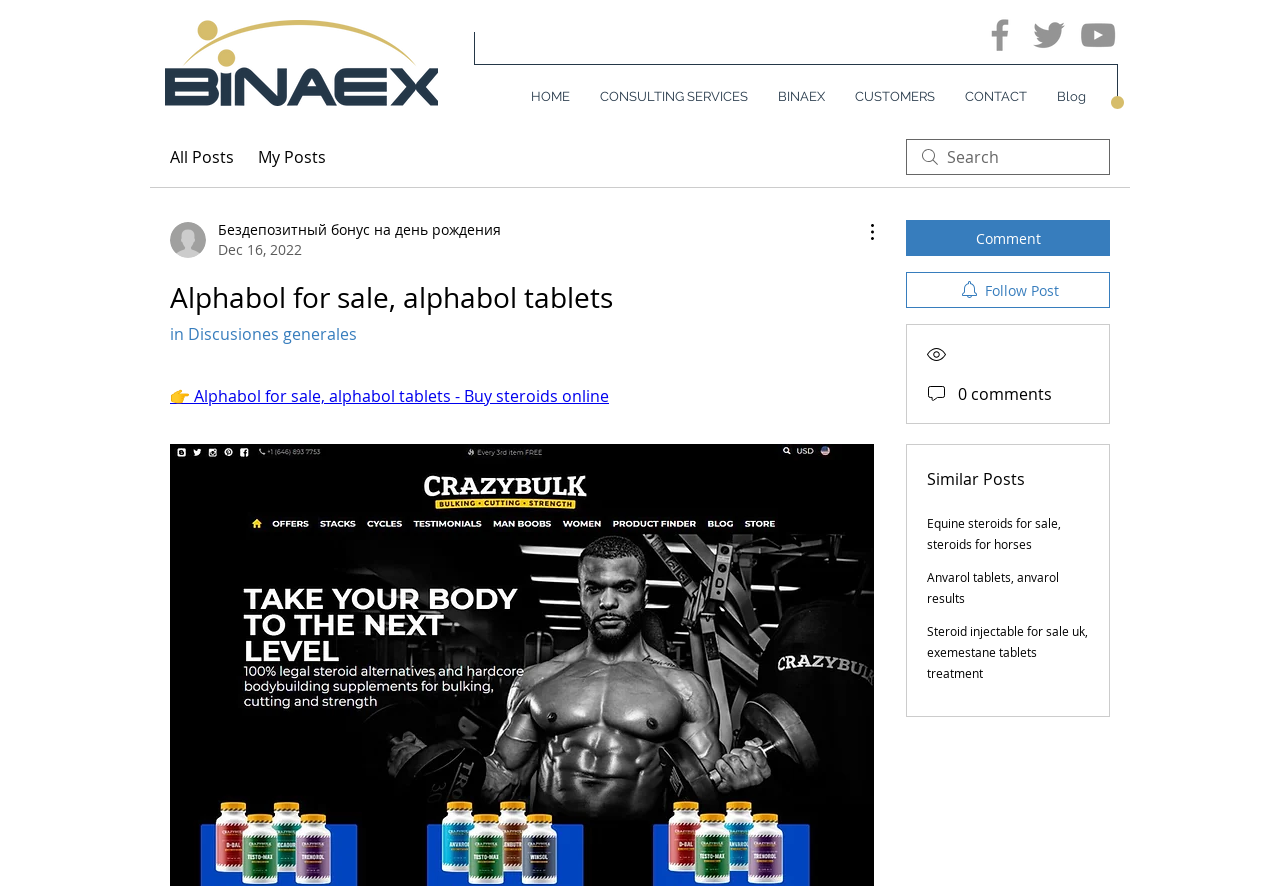Determine the bounding box coordinates for the element that should be clicked to follow this instruction: "Read the 'Meeting with deputy prime ministers on current issues' article". The coordinates should be given as four float numbers between 0 and 1, in the format [left, top, right, bottom].

None